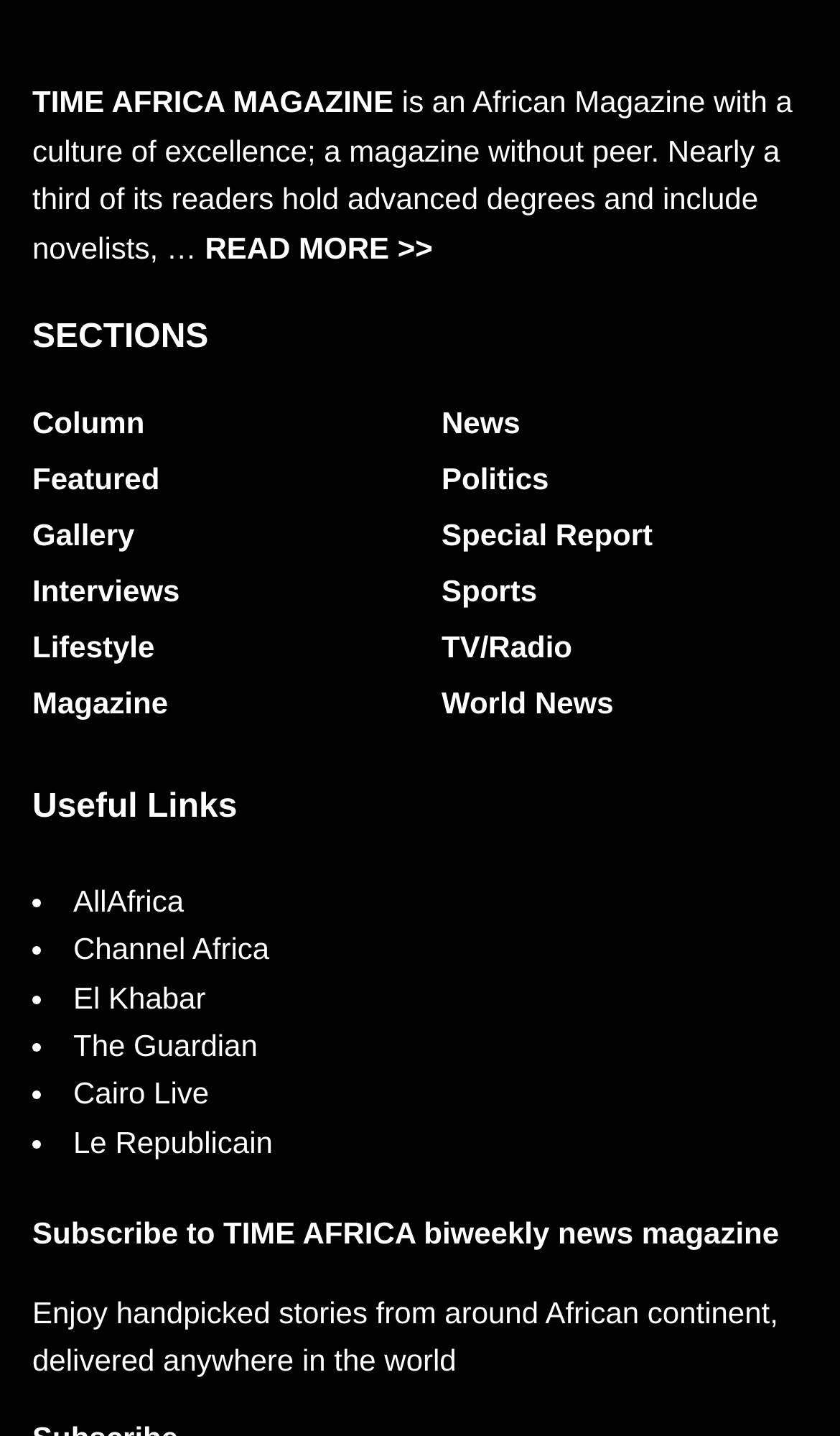Pinpoint the bounding box coordinates of the clickable element needed to complete the instruction: "Subscribe to TIME AFRICA biweekly news magazine". The coordinates should be provided as four float numbers between 0 and 1: [left, top, right, bottom].

[0.038, 0.847, 0.927, 0.871]